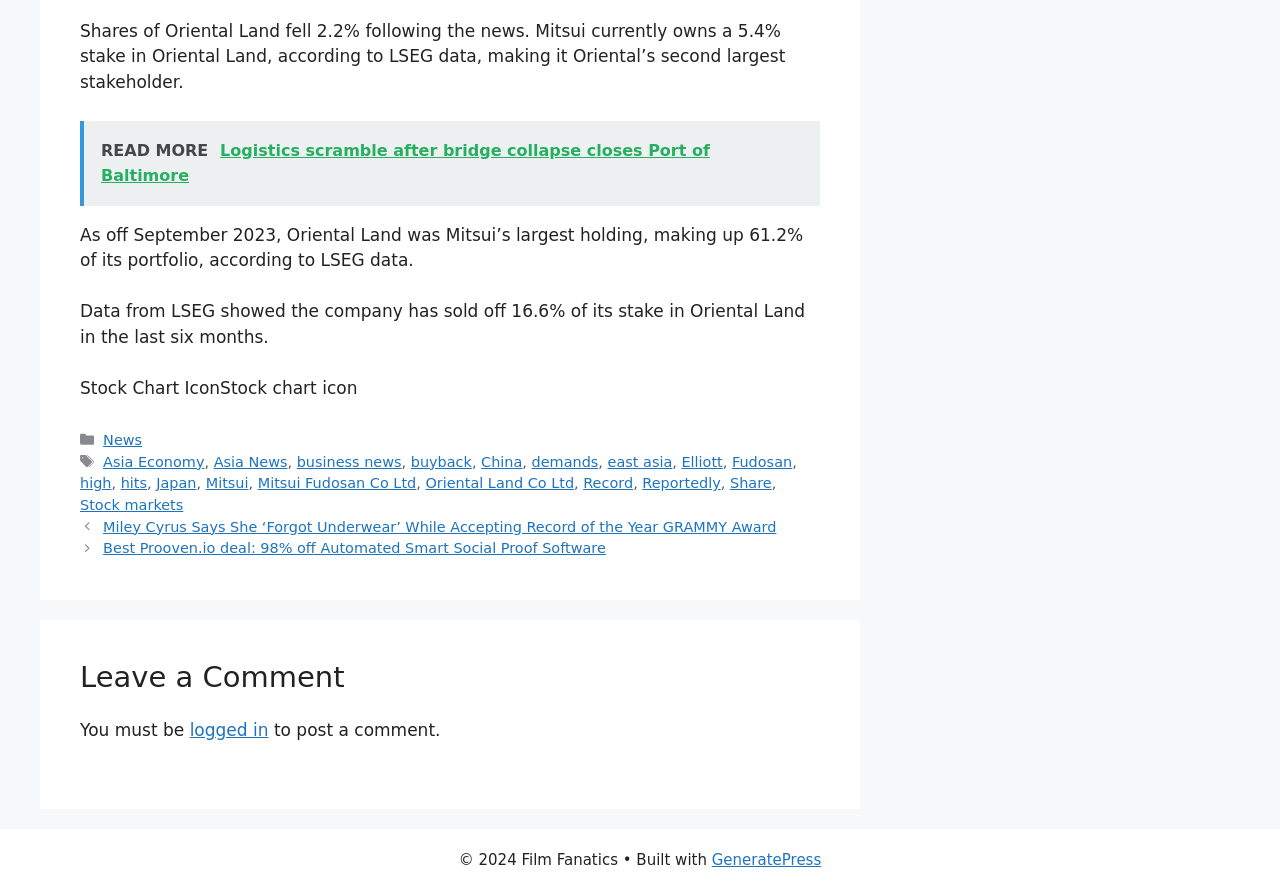Answer in one word or a short phrase: 
What is the category of the news article?

Asia Economy